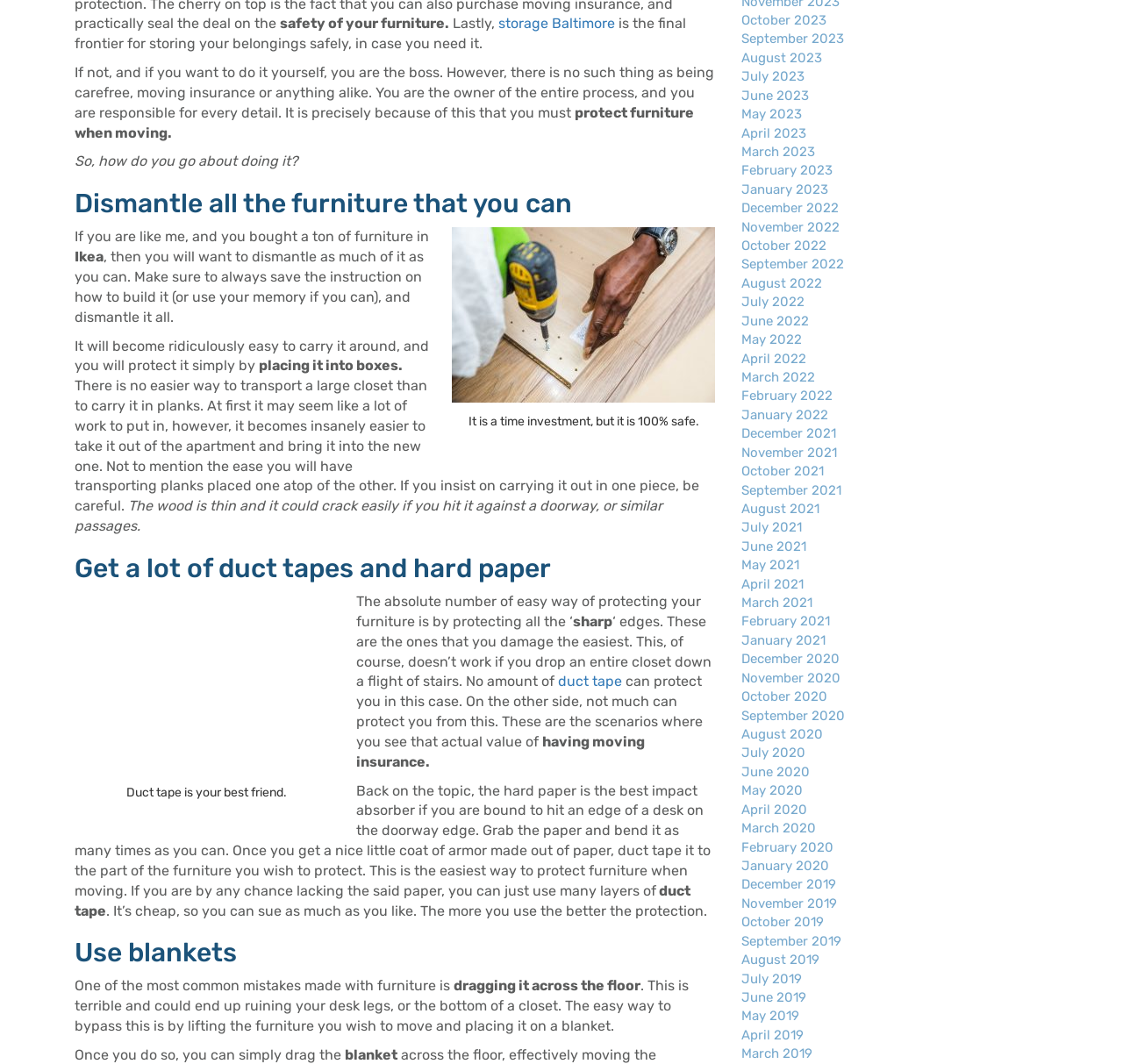Please identify the bounding box coordinates of the element's region that needs to be clicked to fulfill the following instruction: "view shopping cart". The bounding box coordinates should consist of four float numbers between 0 and 1, i.e., [left, top, right, bottom].

None